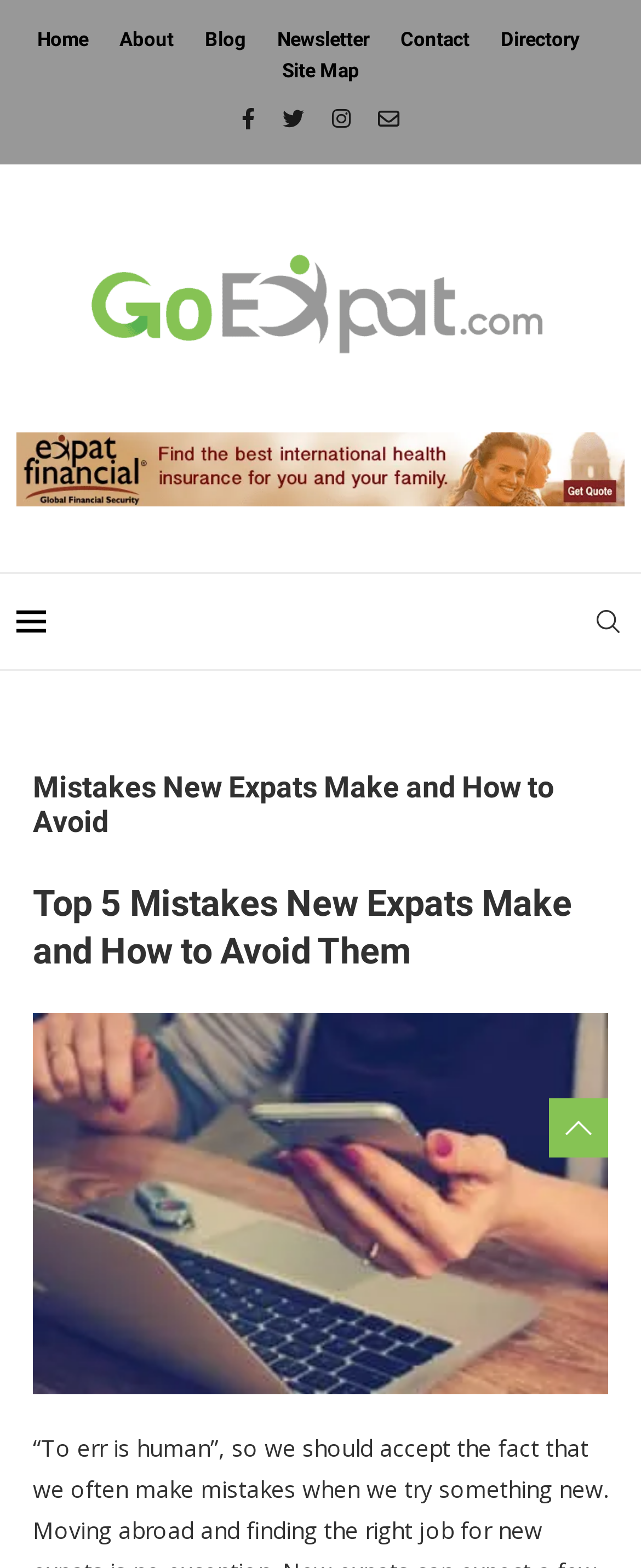What is the purpose of the search link?
Using the image as a reference, answer the question with a short word or phrase.

To search the website